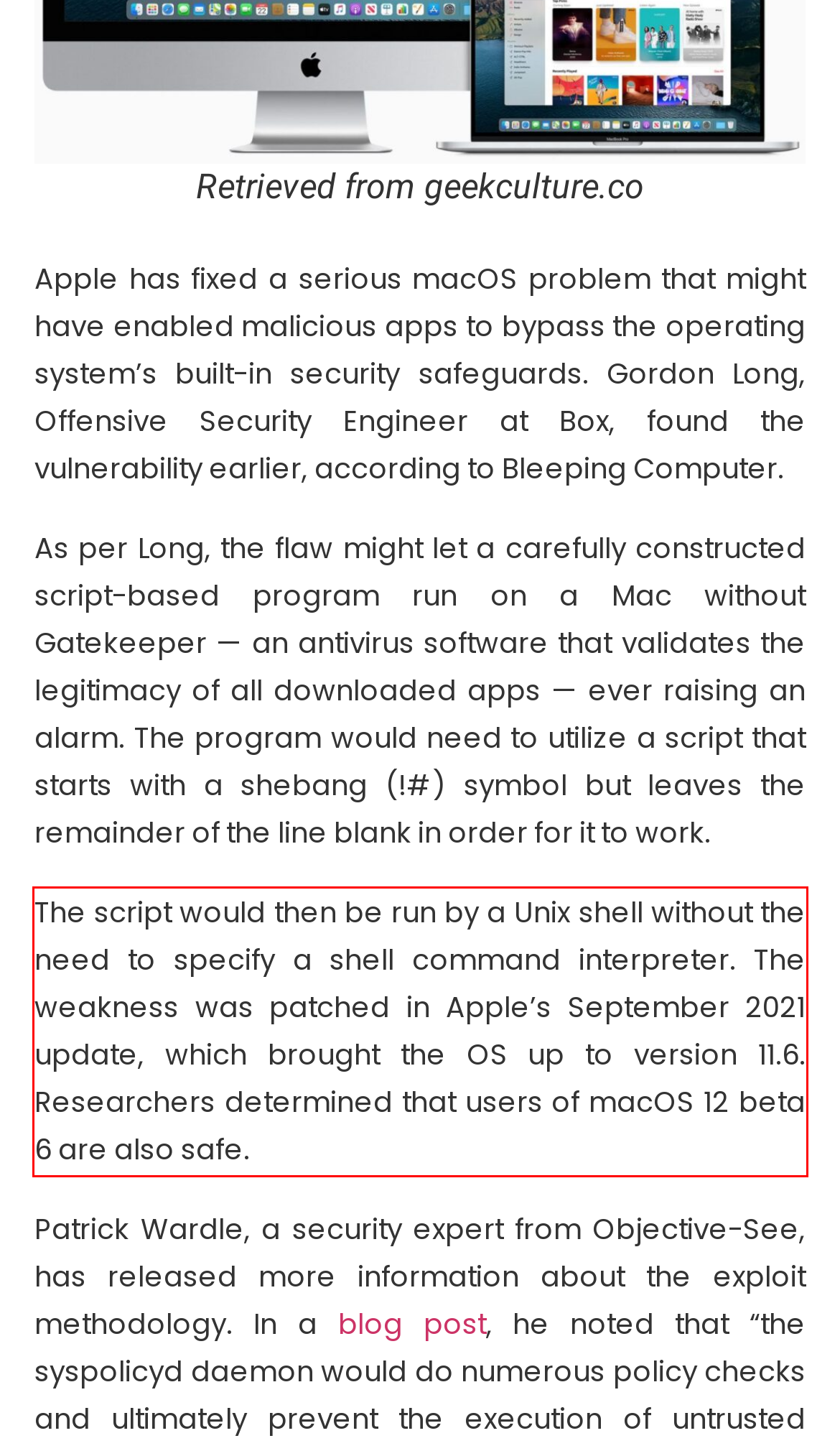Within the screenshot of a webpage, identify the red bounding box and perform OCR to capture the text content it contains.

The script would then be run by a Unix shell without the need to specify a shell command interpreter. The weakness was patched in Apple’s September 2021 update, which brought the OS up to version 11.6. Researchers determined that users of macOS 12 beta 6 are also safe.